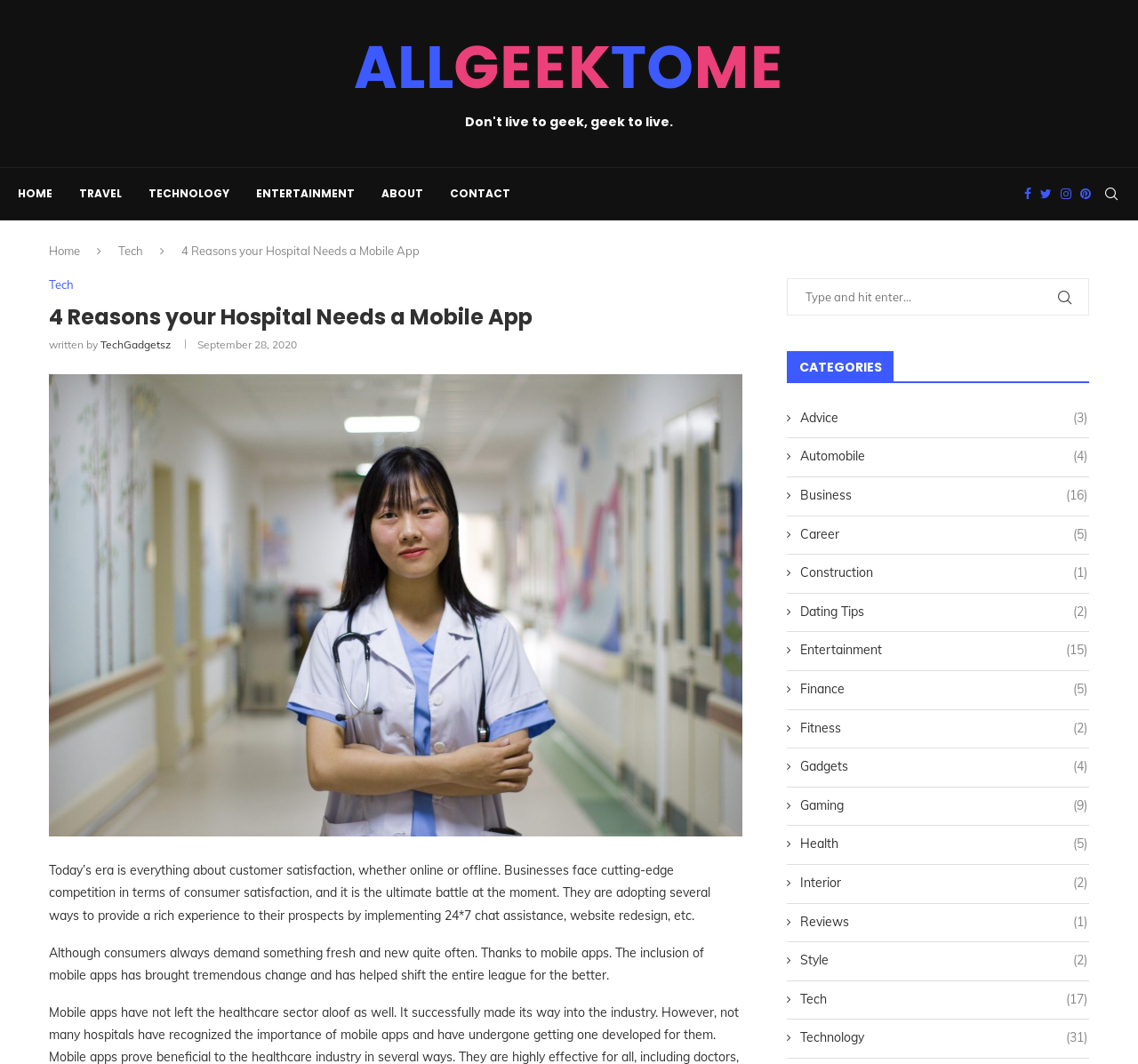Locate the bounding box coordinates of the clickable region to complete the following instruction: "Click on the 'HOME' link."

[0.016, 0.158, 0.046, 0.206]